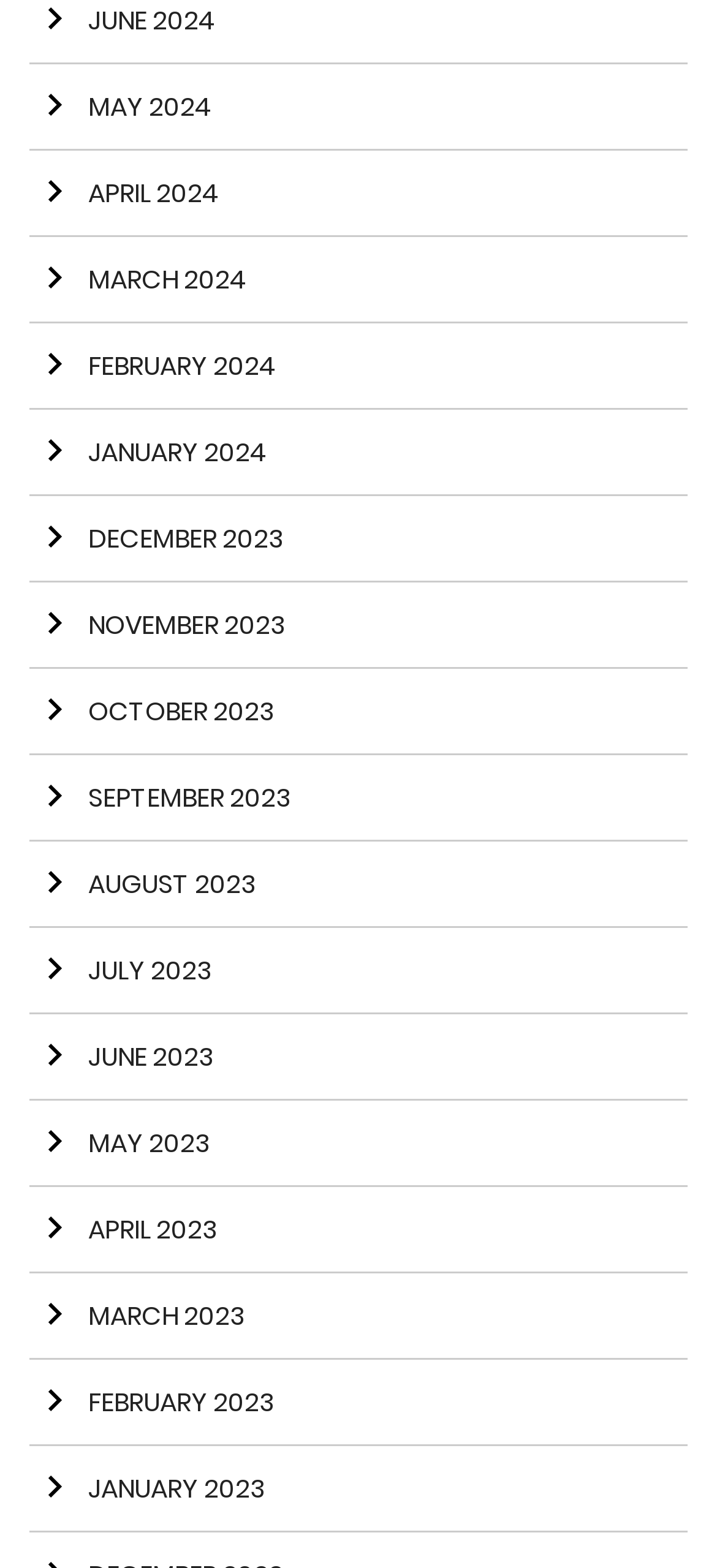Extract the bounding box coordinates for the UI element described as: "Arrow right April 2024".

[0.041, 0.097, 0.959, 0.152]